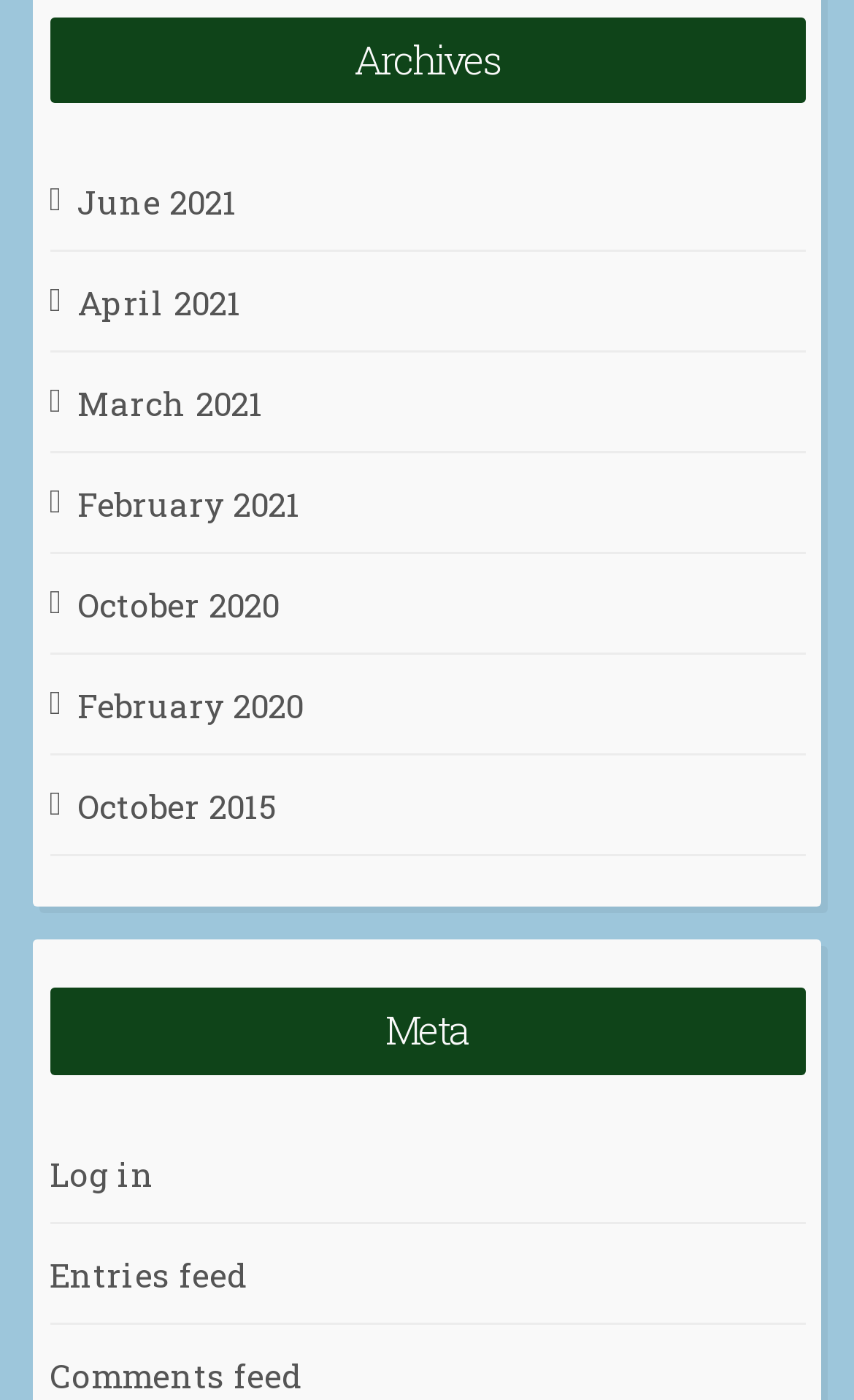Locate the bounding box coordinates of the item that should be clicked to fulfill the instruction: "View archives for June 2021".

[0.091, 0.12, 0.278, 0.167]